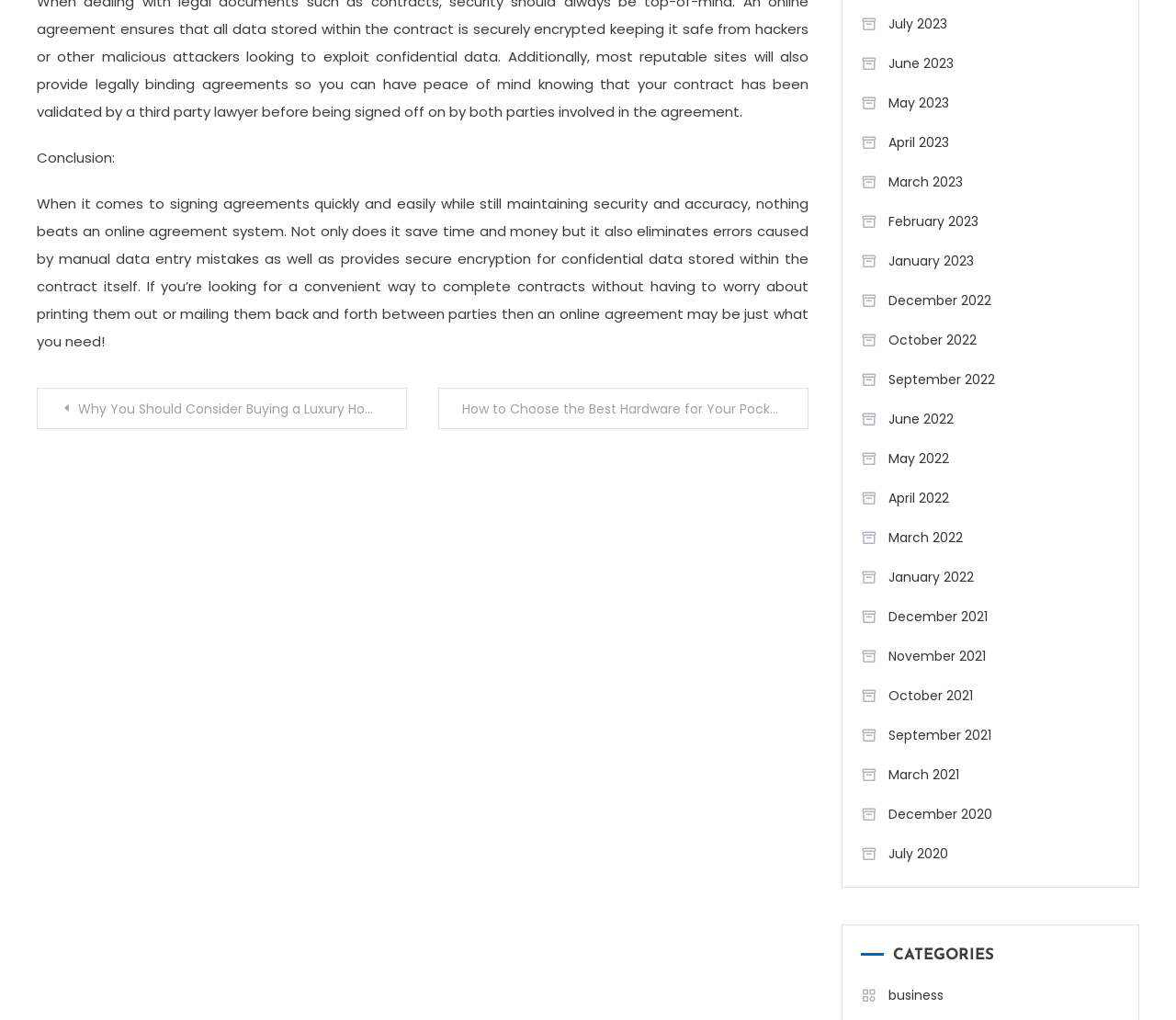Find the bounding box coordinates of the element I should click to carry out the following instruction: "Click on 'Posts' navigation".

[0.031, 0.38, 0.688, 0.421]